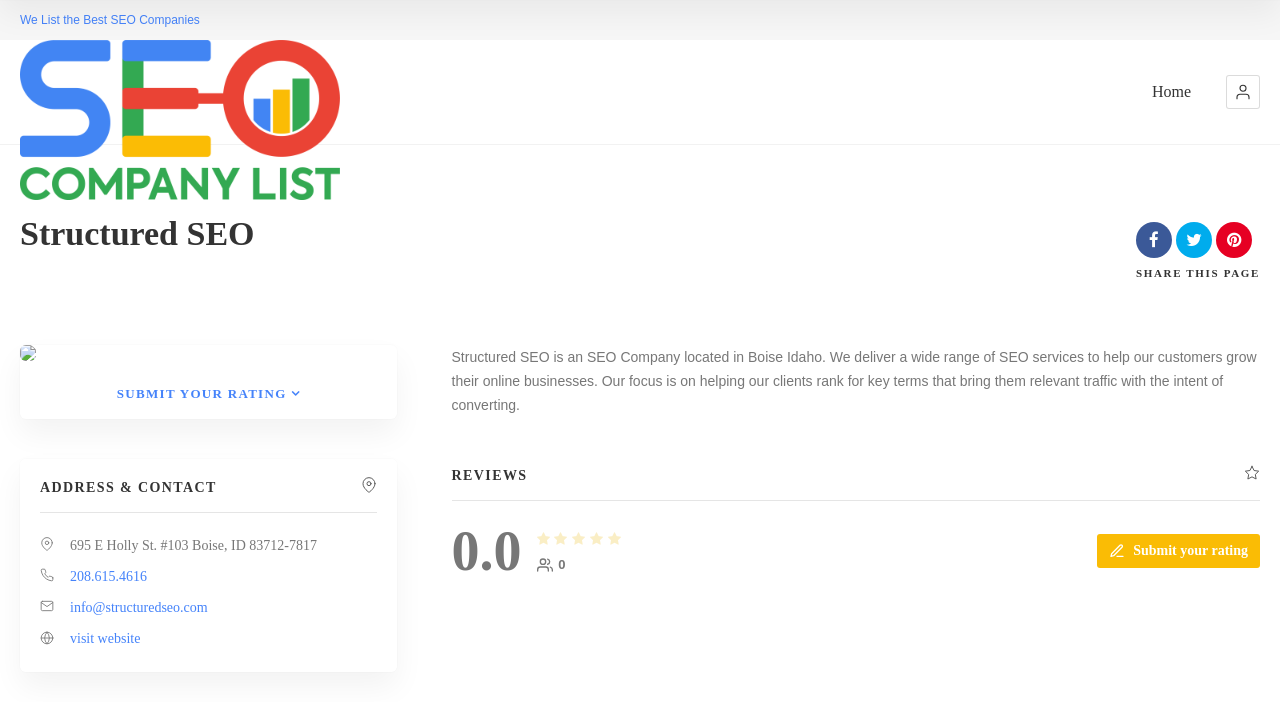Carefully examine the image and provide an in-depth answer to the question: What is the company name?

The company name is obtained from the heading element 'Structured SEO' with bounding box coordinates [0.016, 0.305, 0.692, 0.363]. This element is a prominent heading on the webpage, indicating the company name.